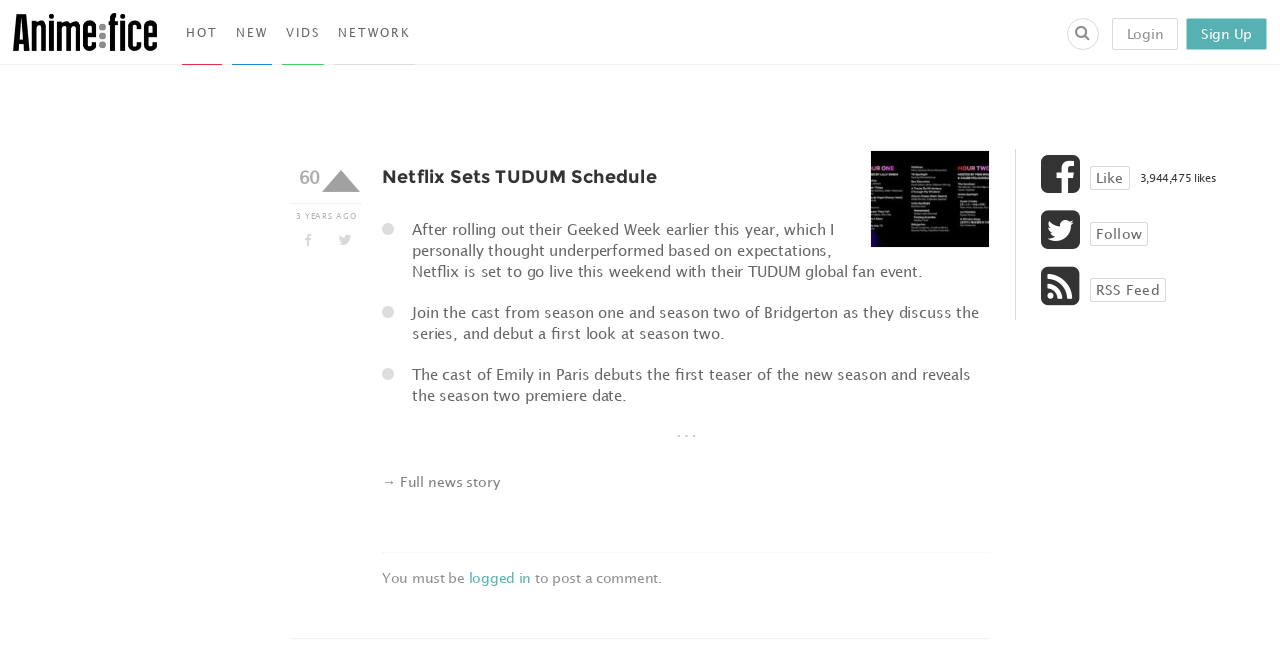Determine the bounding box coordinates of the element that should be clicked to execute the following command: "Read the full news story".

[0.298, 0.706, 0.39, 0.731]